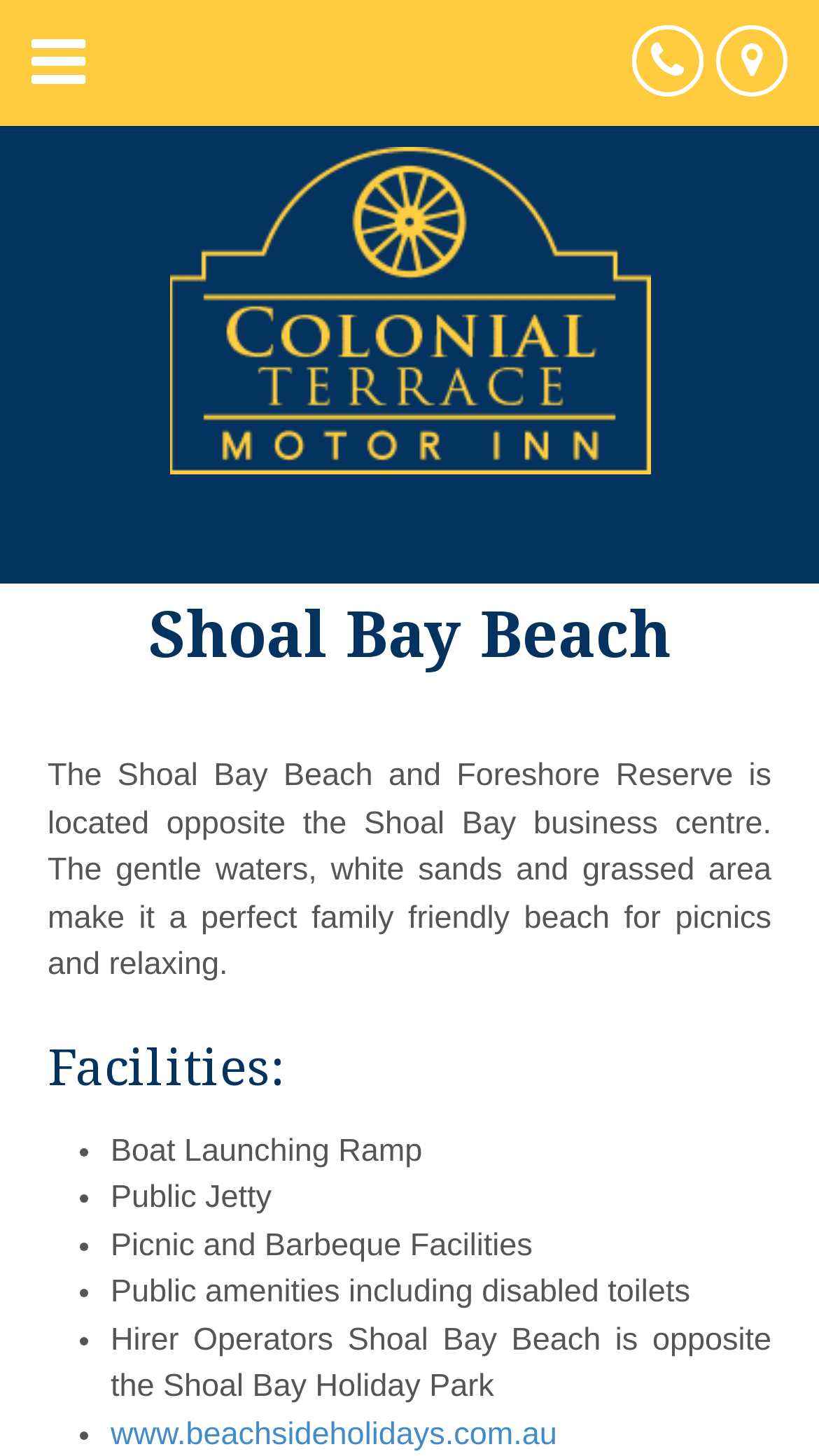Detail the various sections and features present on the webpage.

The webpage is about Shoal Bay Beach and Foreshore Reserve, located opposite the Shoal Bay business centre. At the top, there is a heading with an icon, followed by a link. On the top-right corner, there are three links with icons, displaying an address, phone numbers, and another phone number.

Below these links, there is a prominent heading "Shoal Bay Beach" in the middle of the page. Underneath, there is a paragraph describing the beach as a perfect family-friendly spot for picnics and relaxing, with gentle waters, white sands, and a grassed area.

Further down, there is a heading "Facilities:" followed by a list of amenities, each marked with a bullet point. The facilities include a boat launching ramp, public jetty, picnic and barbecue facilities, public amenities including disabled toilets, and hirer operators. The list is aligned to the left side of the page.

At the bottom of the page, there is a link to a website, "www.beachsideholidays.com.au", which is likely related to the Shoal Bay Holiday Park mentioned in the last list item.